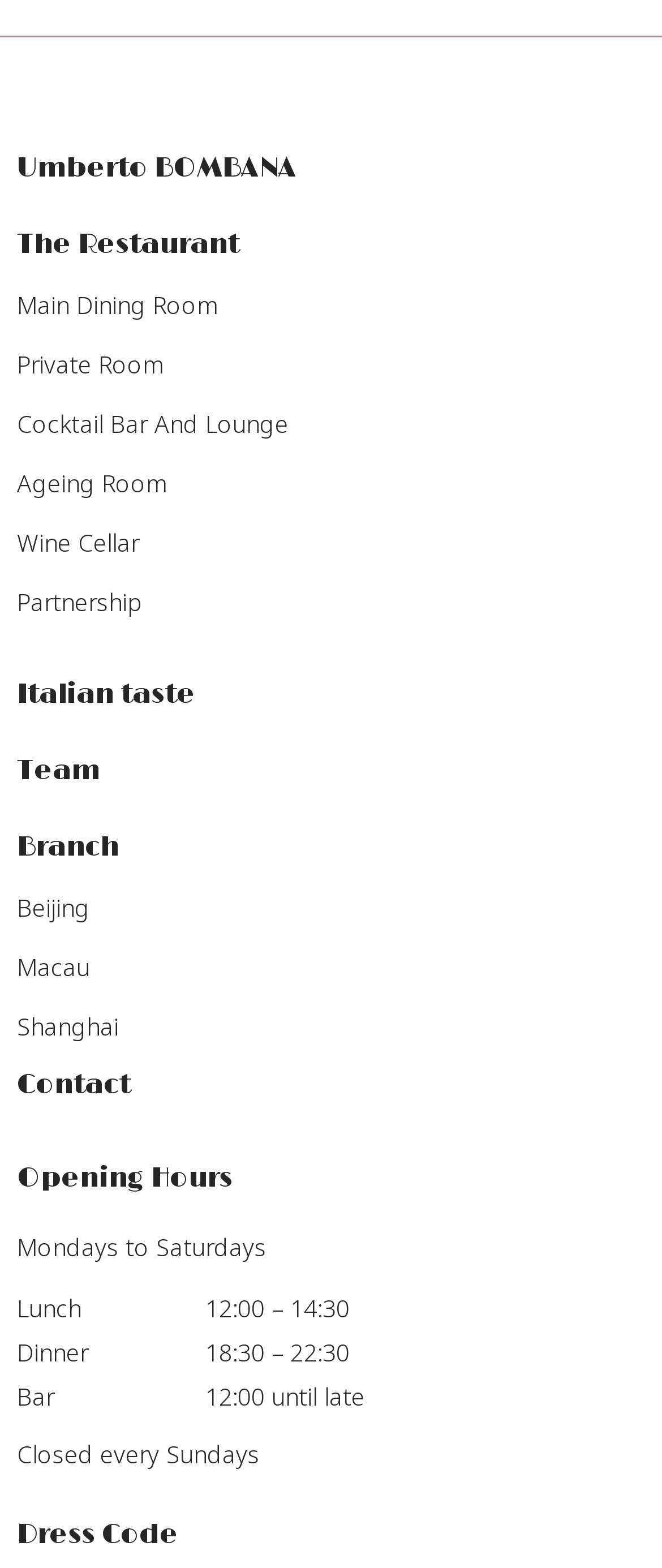How many locations does the restaurant have?
Please give a detailed and thorough answer to the question, covering all relevant points.

Based on the webpage, I can see that there are three locations mentioned: Beijing, Macau, and Shanghai. These locations are listed under the 'Branch' heading.